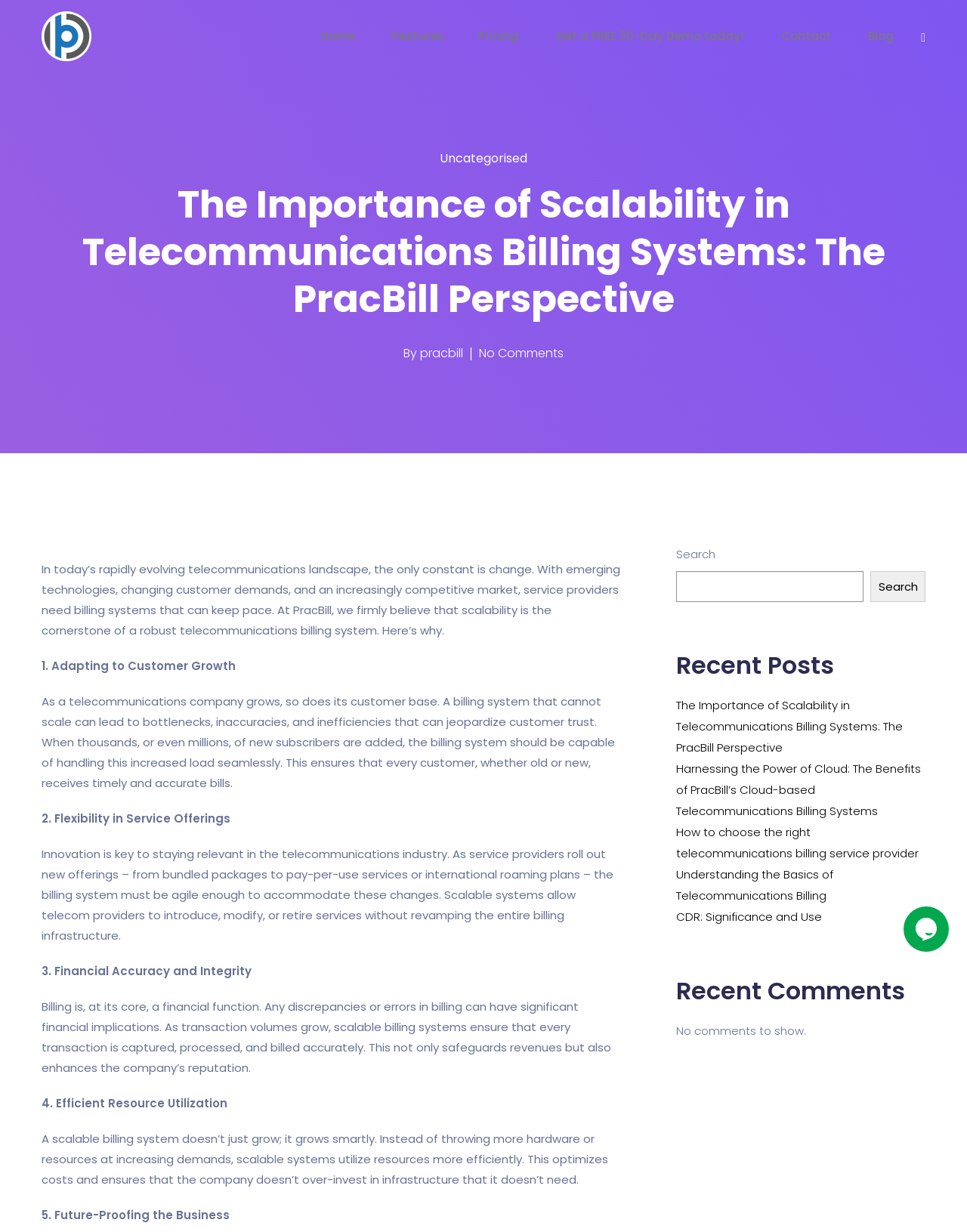Please mark the clickable region by giving the bounding box coordinates needed to complete this instruction: "Search for something".

[0.699, 0.464, 0.893, 0.489]